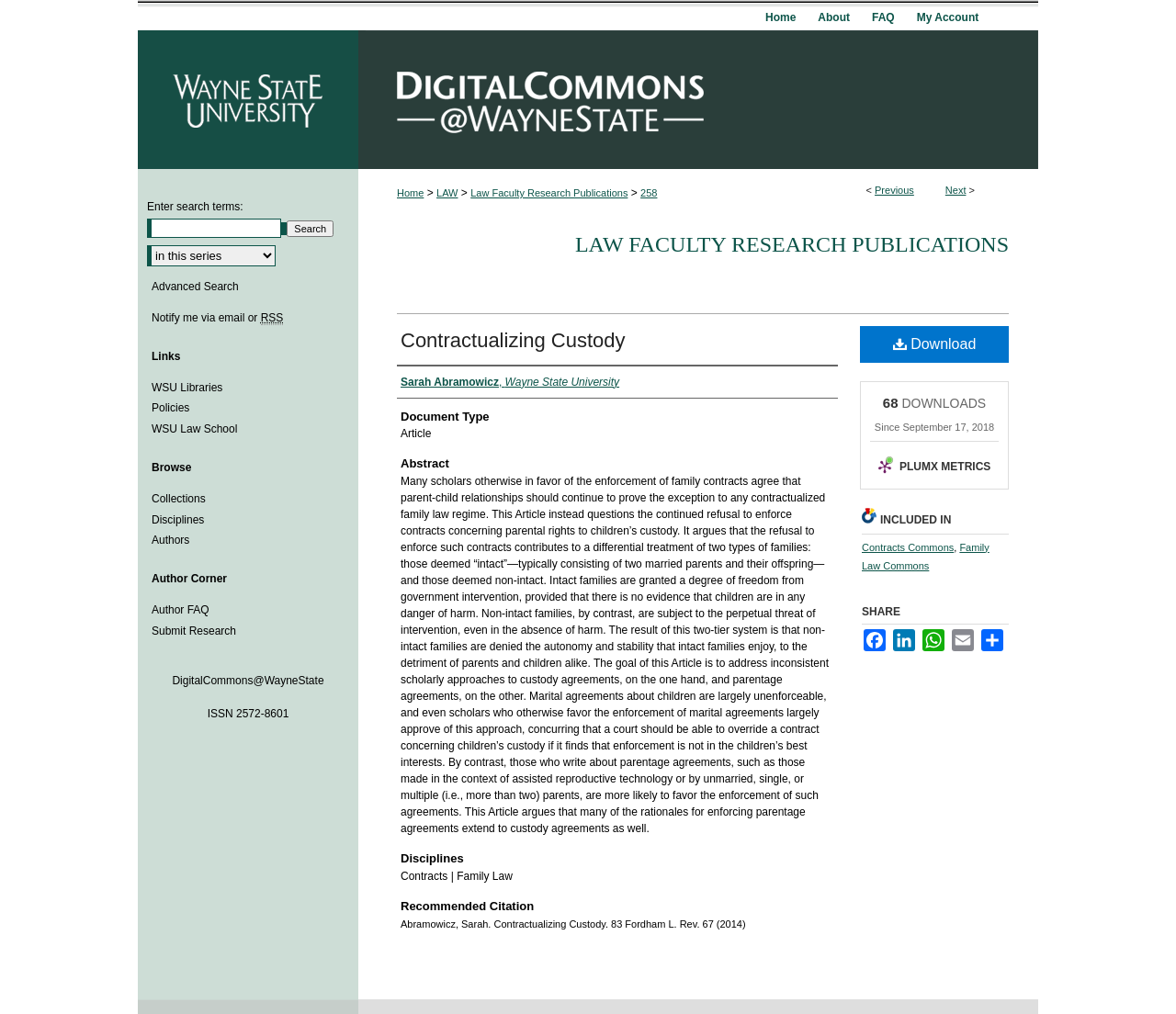Could you determine the bounding box coordinates of the clickable element to complete the instruction: "Share on Facebook"? Provide the coordinates as four float numbers between 0 and 1, i.e., [left, top, right, bottom].

[0.733, 0.621, 0.755, 0.643]